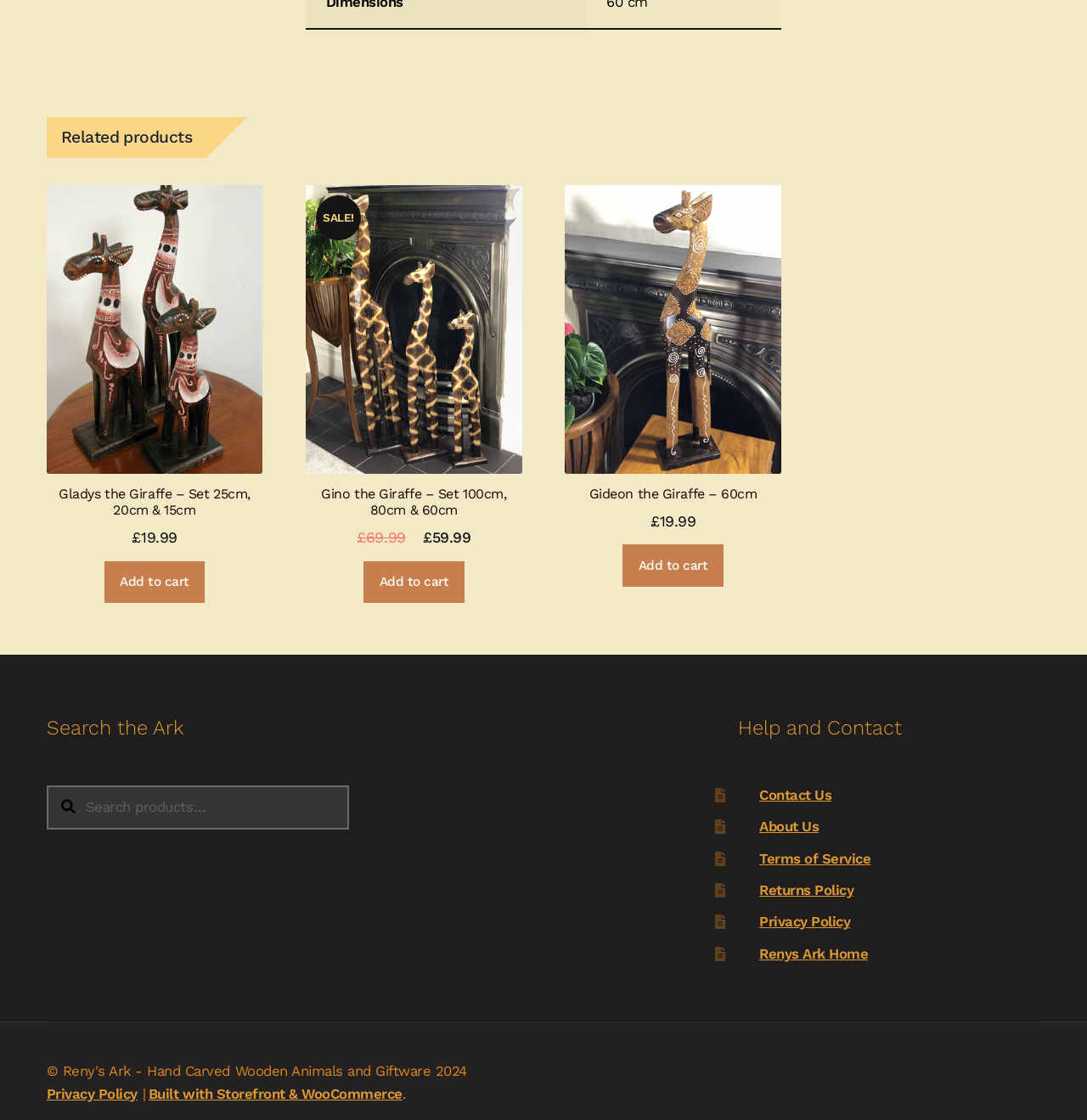Locate the coordinates of the bounding box for the clickable region that fulfills this instruction: "Search for products".

None